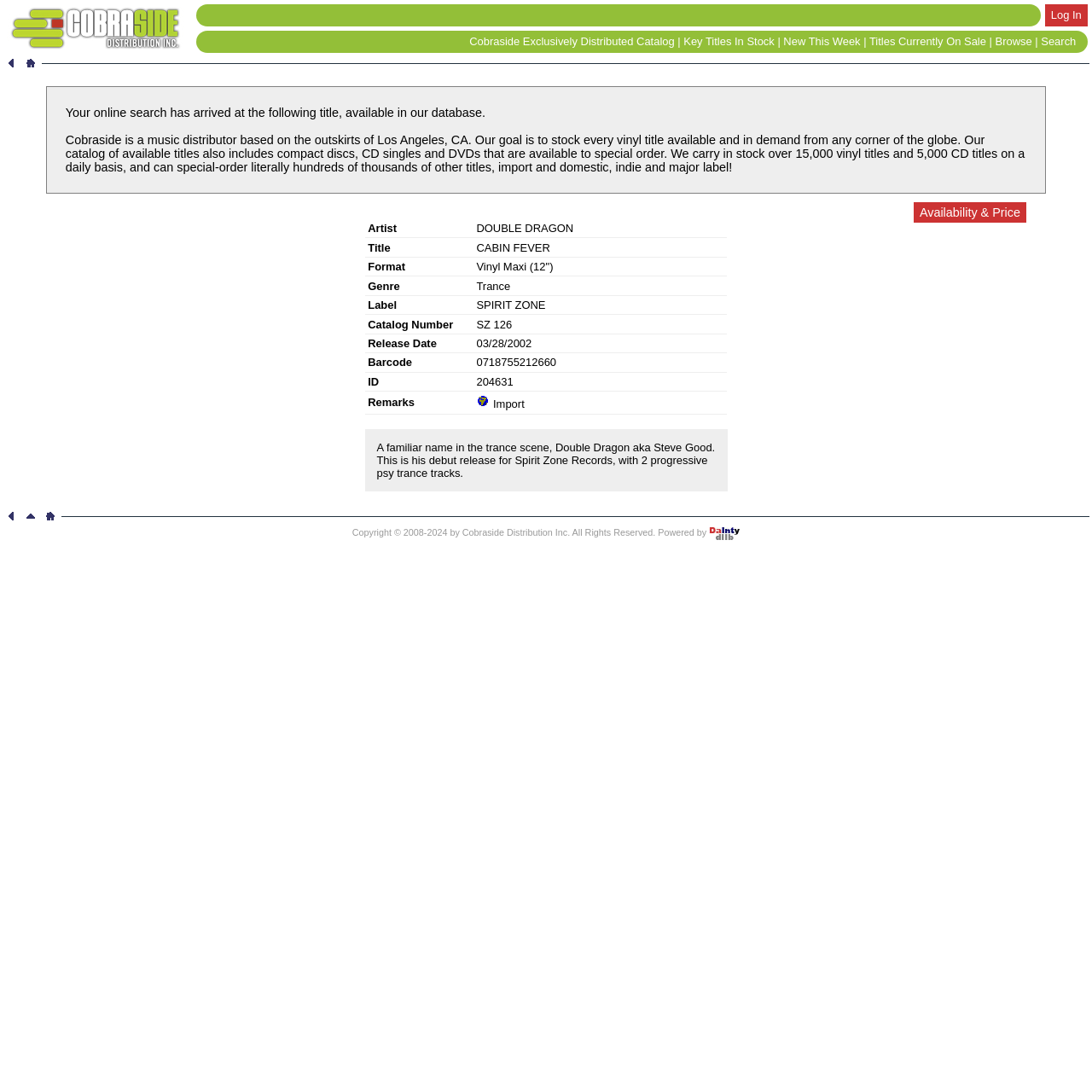What is the catalog number of the vinyl maxi?
Please answer the question with as much detail as possible using the screenshot.

The catalog number of the vinyl maxi can be found in the table below the description, where it says 'Catalog Number: SZ 126' under the 'Label: SPIRIT ZONE' row